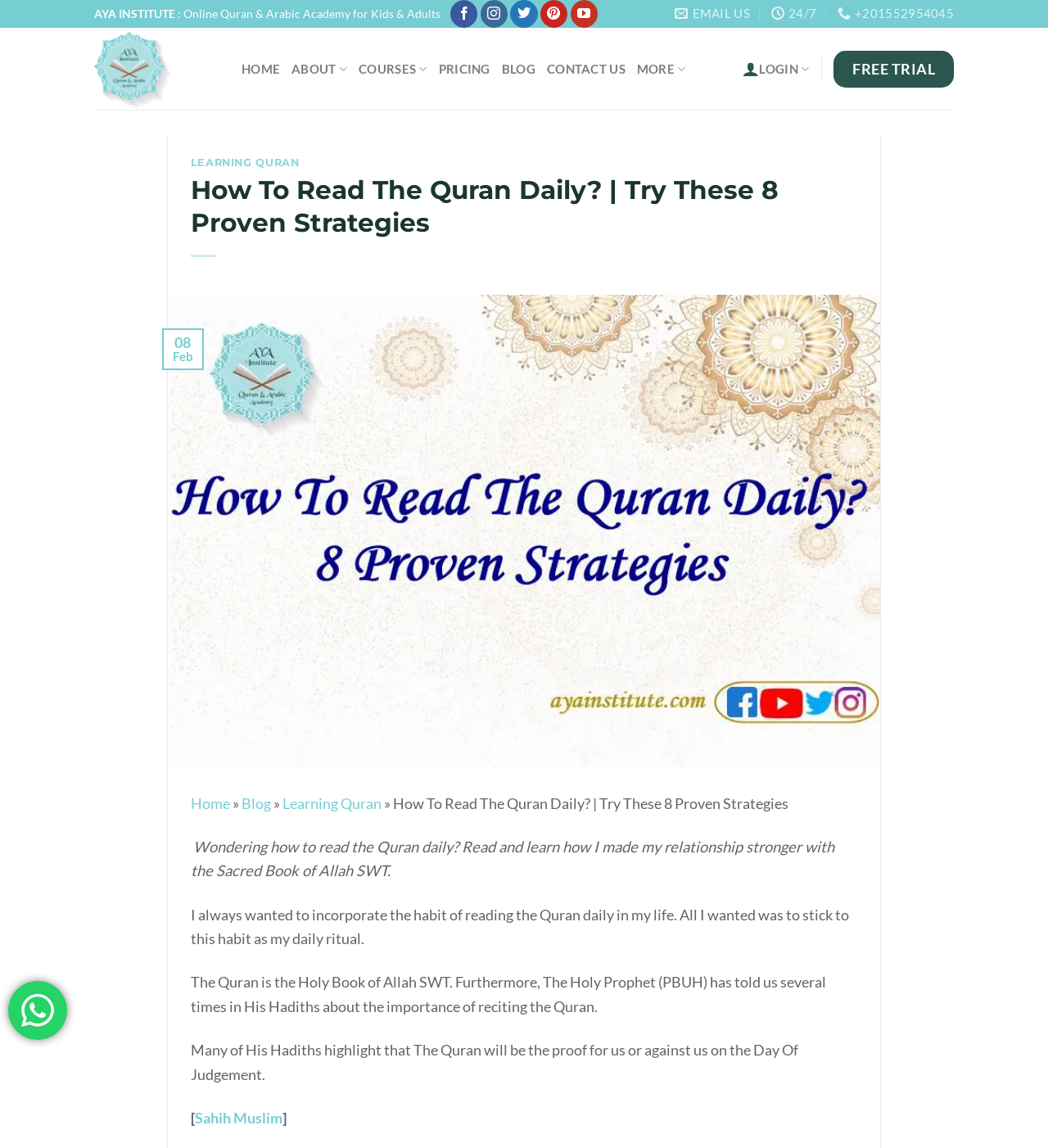Find the bounding box coordinates of the clickable element required to execute the following instruction: "View Map Plans". Provide the coordinates as four float numbers between 0 and 1, i.e., [left, top, right, bottom].

None